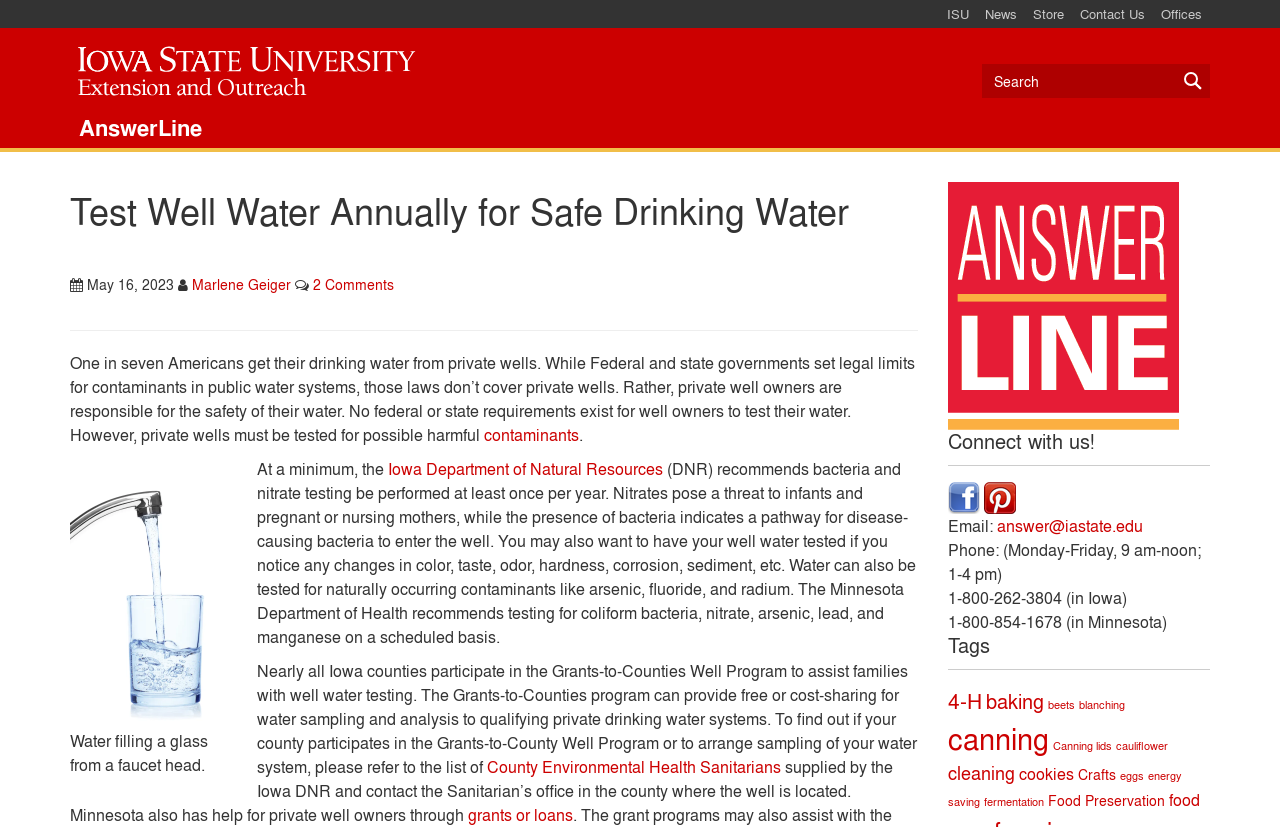Give a one-word or short phrase answer to the question: 
What is the name of the Facebook page mentioned on the webpage?

AnswerLine's Facebook page